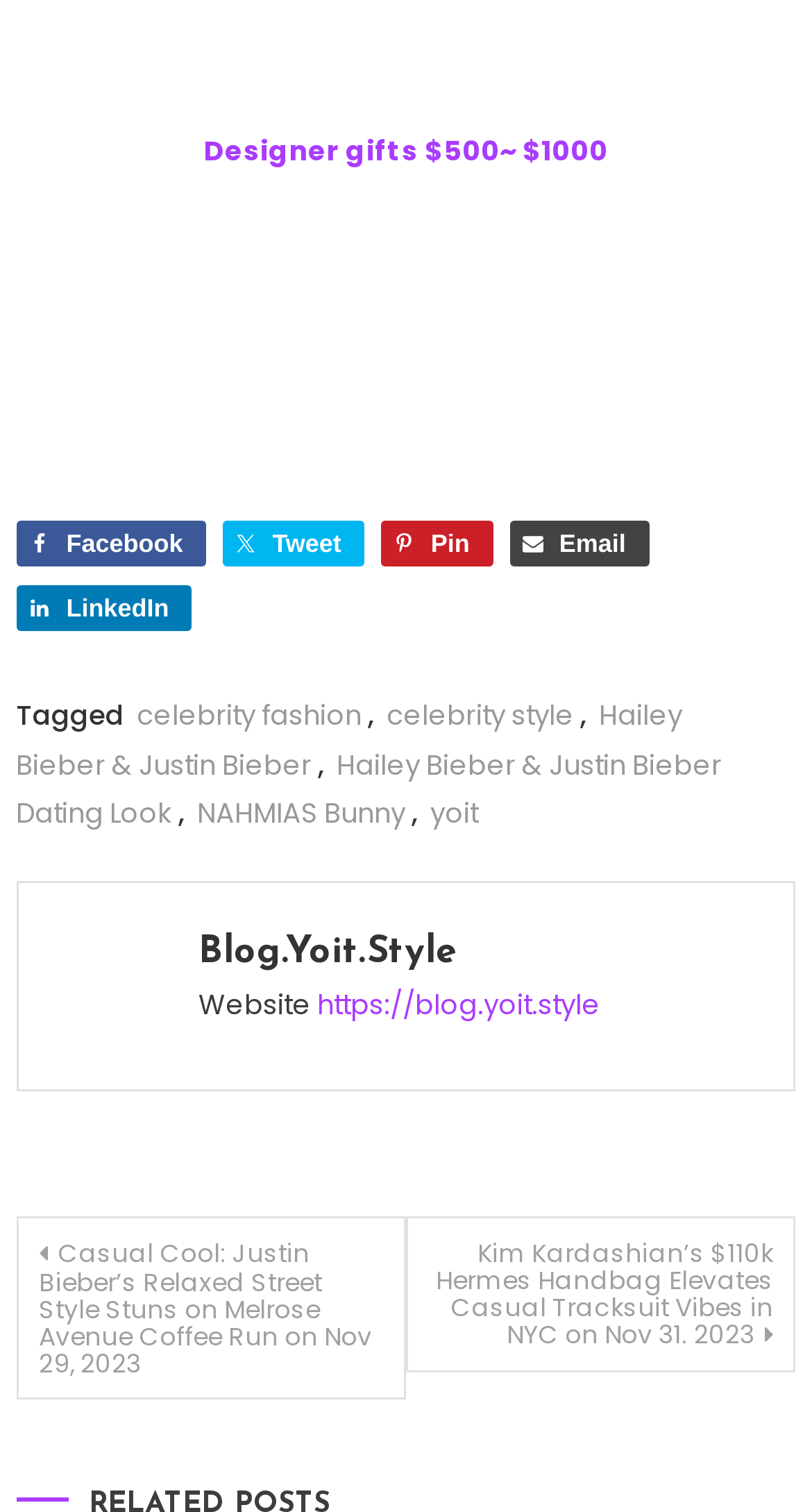Specify the bounding box coordinates of the area that needs to be clicked to achieve the following instruction: "Read about celebrity fashion".

[0.169, 0.461, 0.446, 0.487]